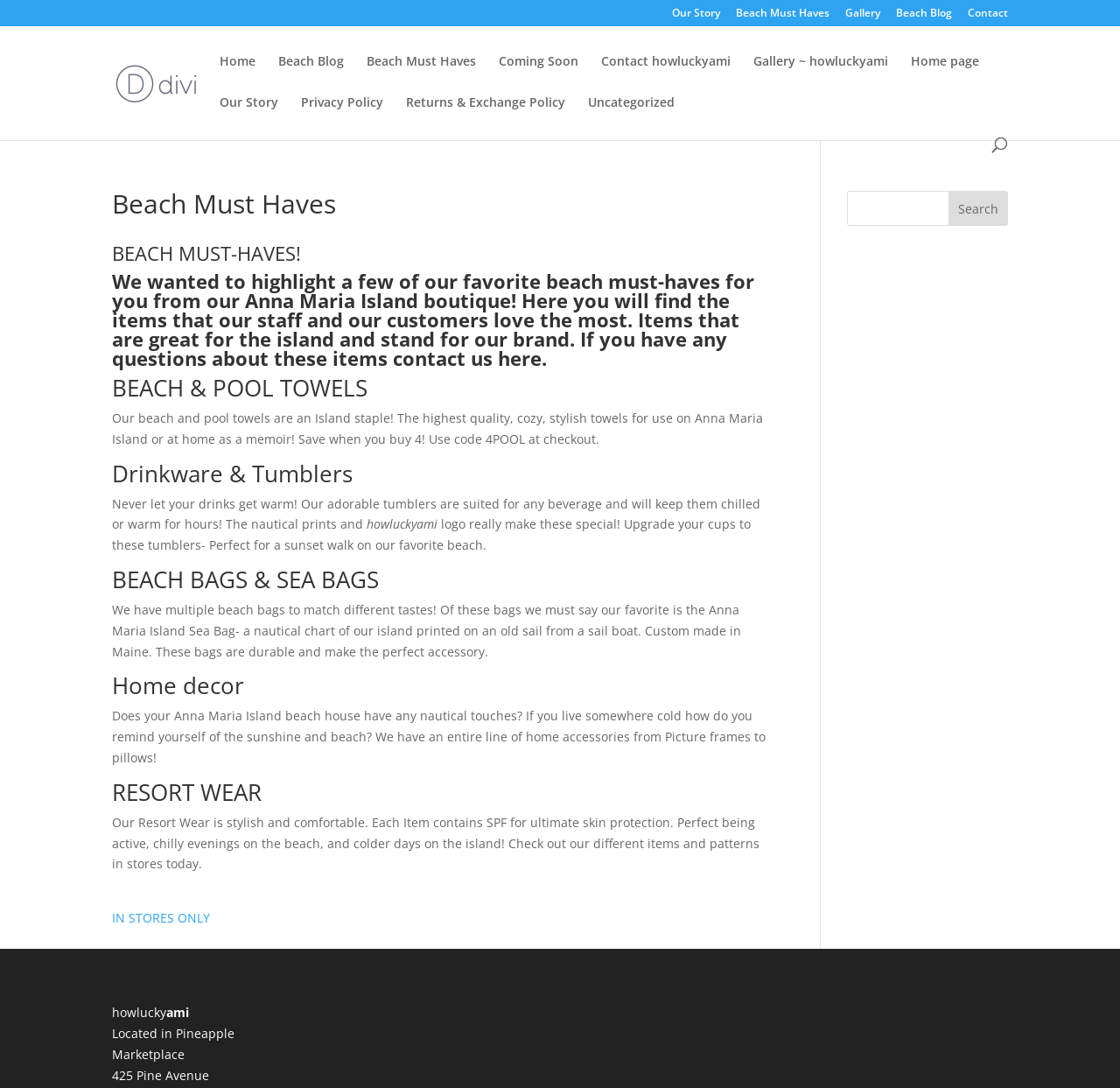Please locate the bounding box coordinates of the region I need to click to follow this instruction: "Search for products".

[0.756, 0.175, 0.9, 0.208]